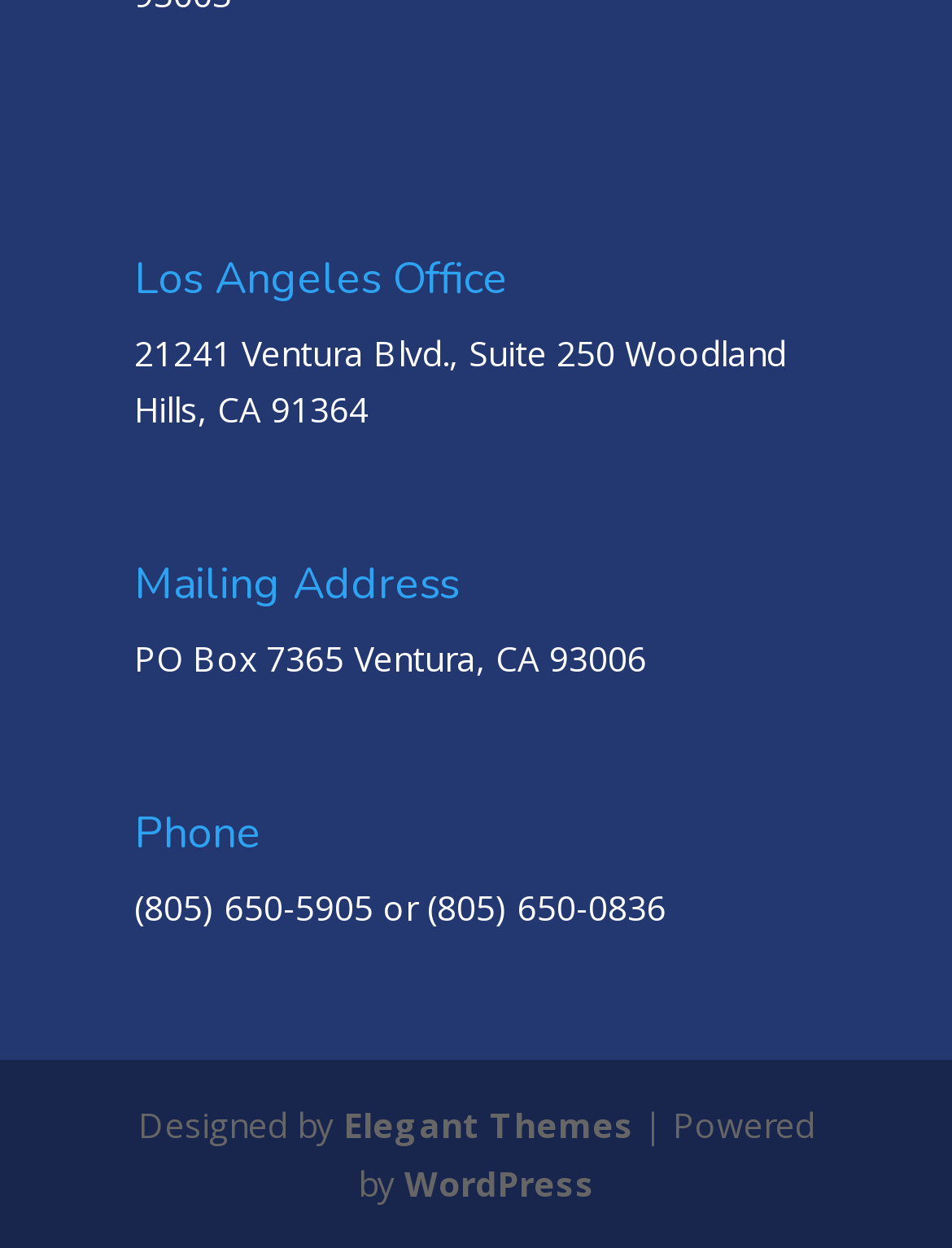Respond with a single word or phrase:
What is the phone number of the office?

(805) 650-5905 or (805) 650-0836